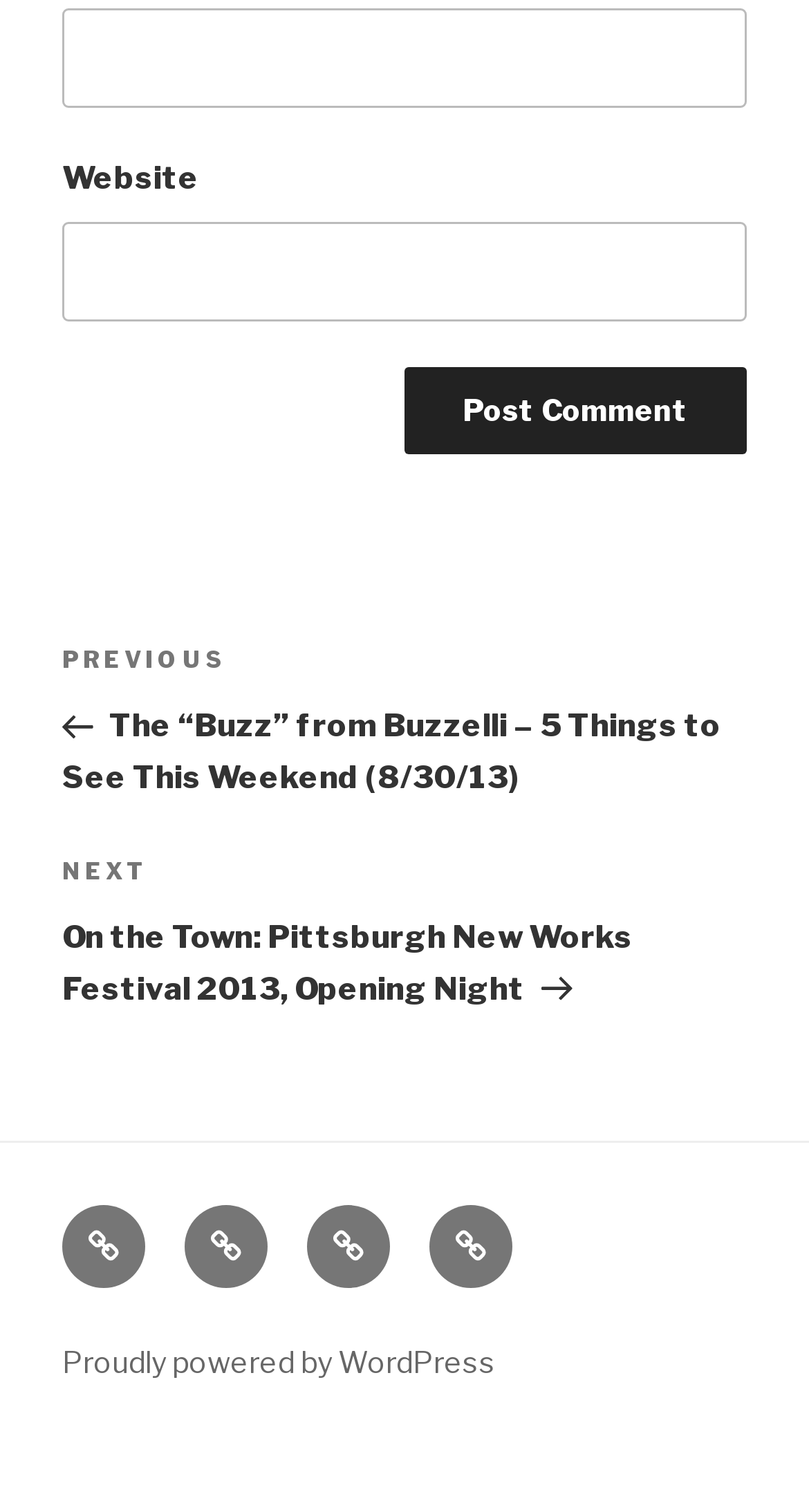Identify the bounding box coordinates of the clickable region necessary to fulfill the following instruction: "Visit website". The bounding box coordinates should be four float numbers between 0 and 1, i.e., [left, top, right, bottom].

[0.077, 0.106, 0.246, 0.131]